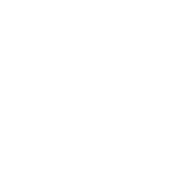What is the purpose of the background design?
Answer the question with a single word or phrase by looking at the picture.

To engage visitors